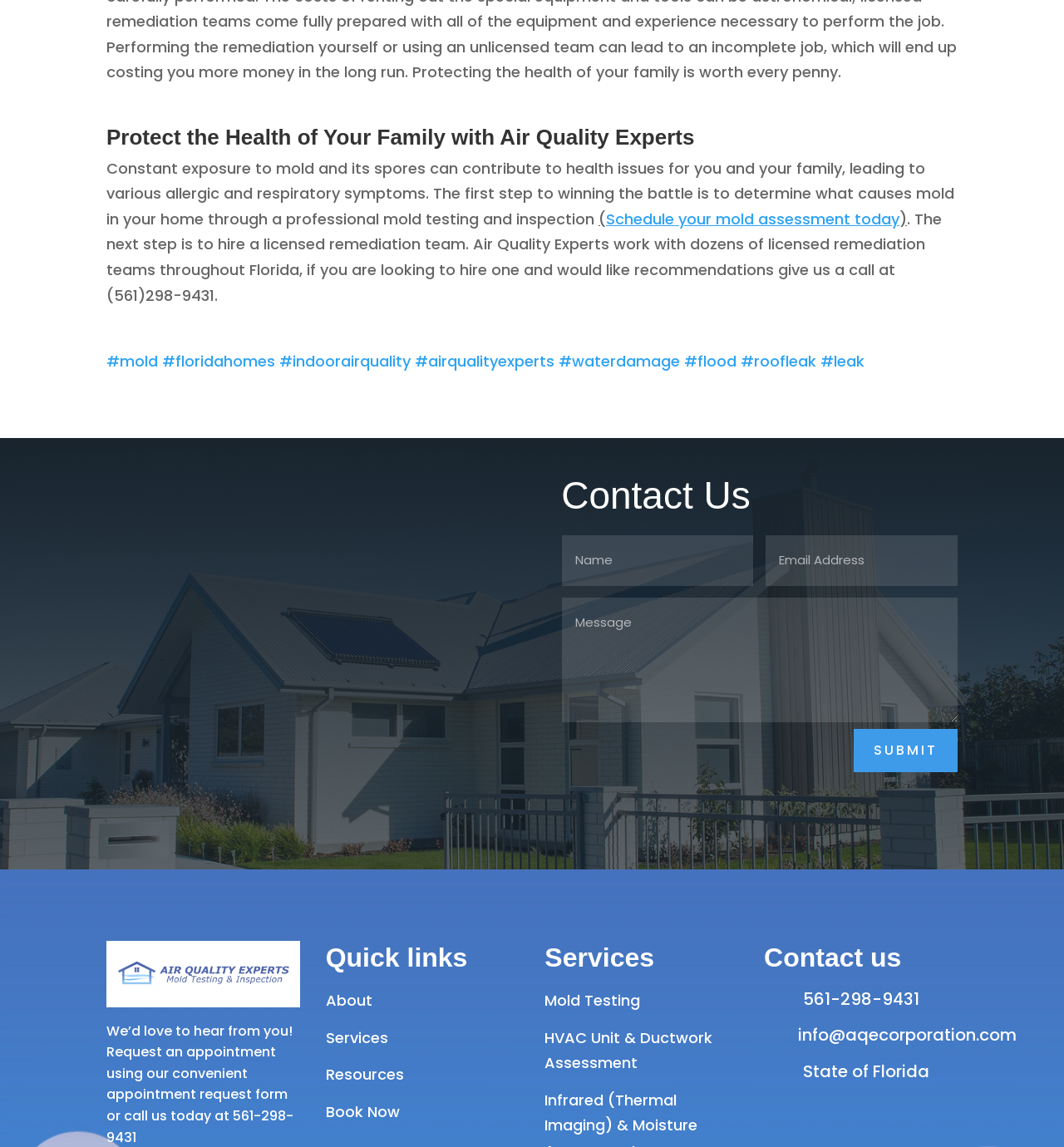Identify the bounding box coordinates of the region I need to click to complete this instruction: "Call the phone number".

[0.755, 0.861, 0.864, 0.881]